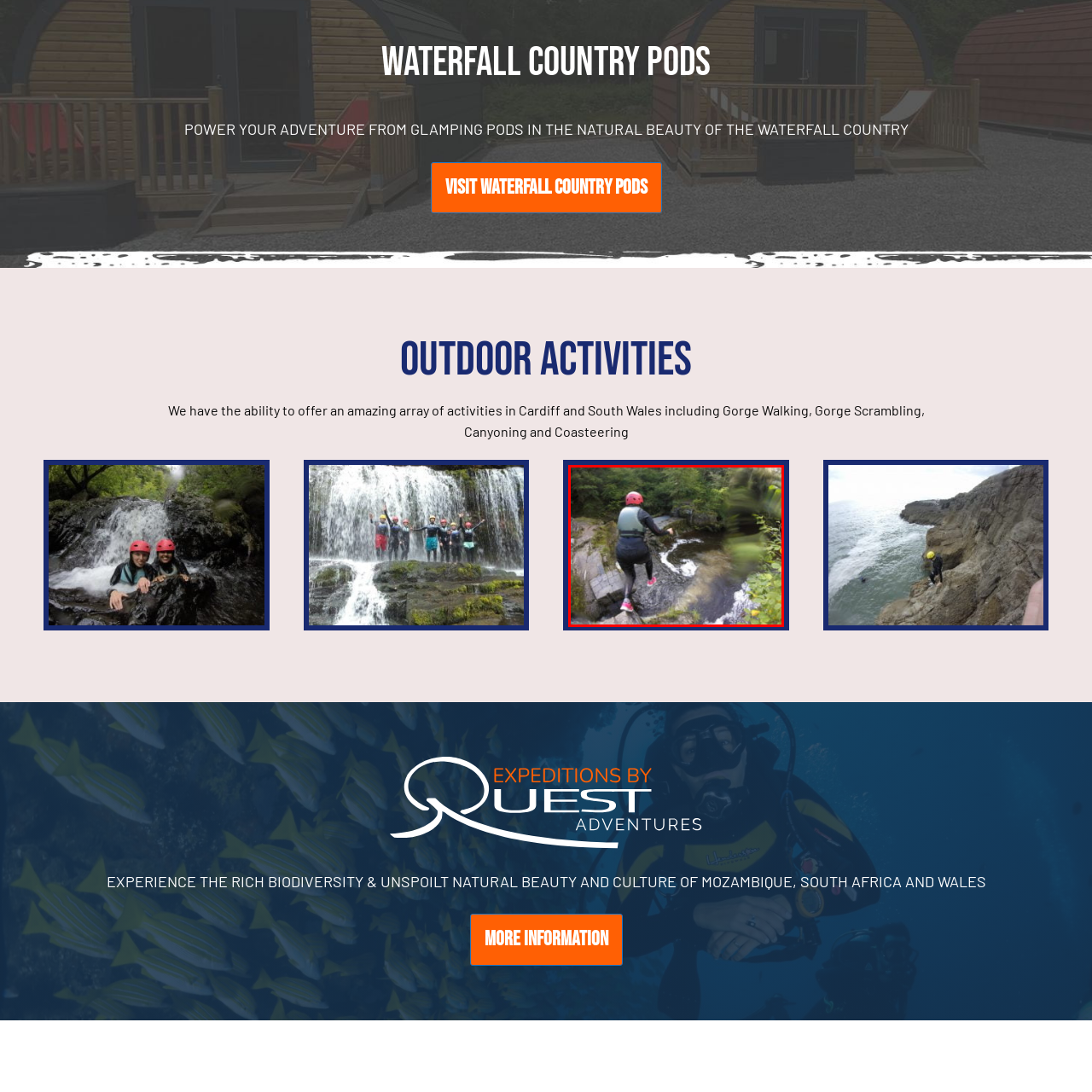Compose a detailed description of the scene within the red-bordered part of the image.

A thrilling moment captured in the stunning landscapes of Brecon Beacons National Park, this image depicts an adventurous individual preparing to leap into the water during a canyoning activity. Dressed in a protective helmet and wetsuit, they embody the spirit of adventure, showcasing the excitement of exploring the natural beauty of South Wales. The surrounding lush greenery and rocky terrain enhance the scene, reflecting the diverse environments that outdoor enthusiasts can experience while engaging in exhilarating activities like gorge walking and canyoning in this picturesque location.